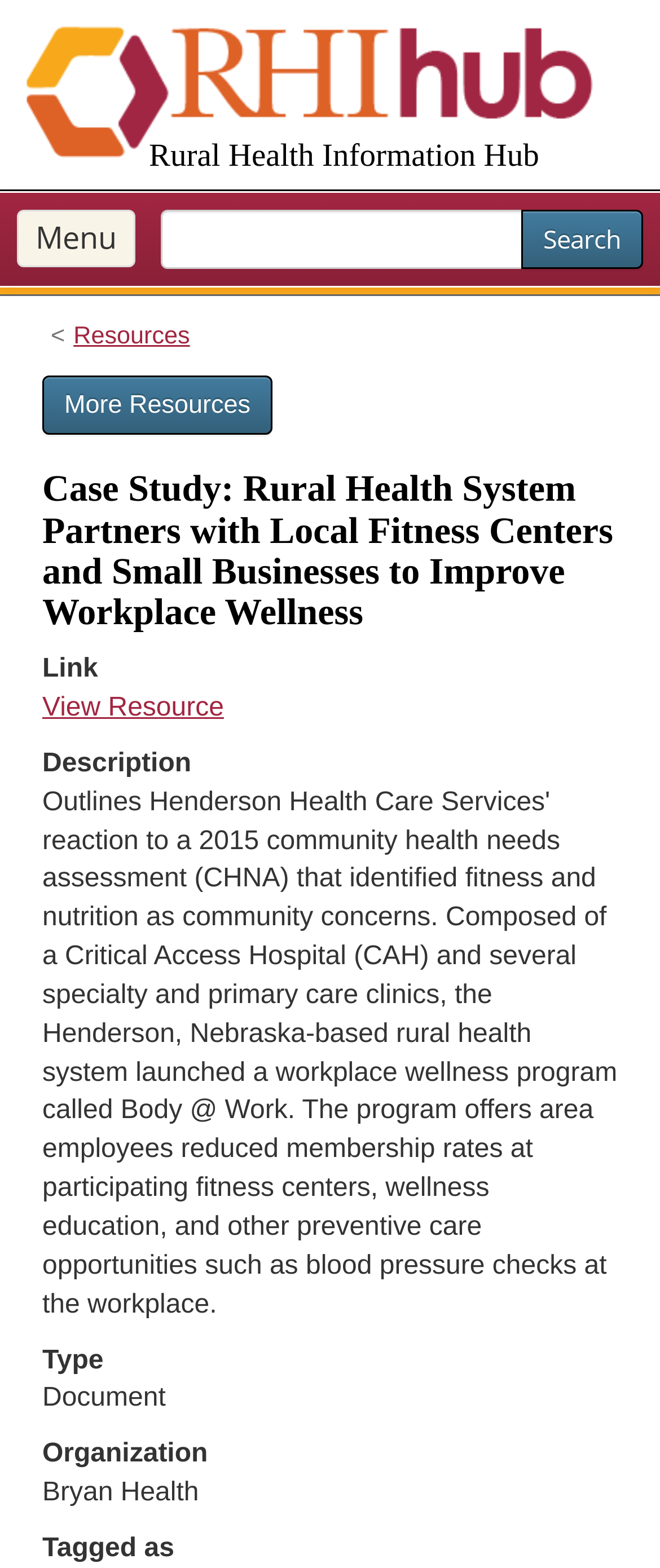What is the name of the case study?
Look at the image and respond with a single word or a short phrase.

Rural Health System Partners with Local Fitness Centers and Small Businesses to Improve Workplace Wellness